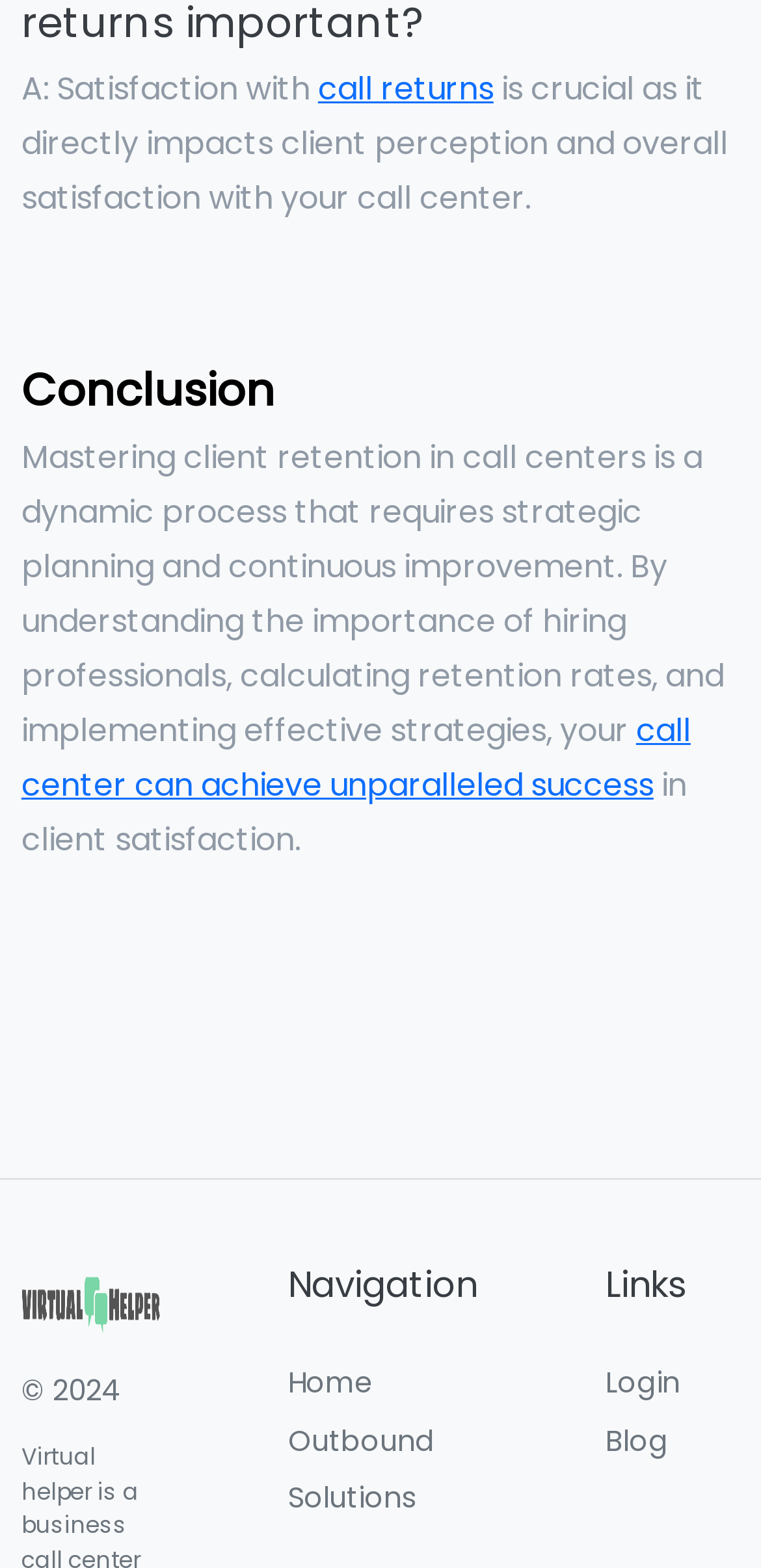Indicate the bounding box coordinates of the element that needs to be clicked to satisfy the following instruction: "go to Home". The coordinates should be four float numbers between 0 and 1, i.e., [left, top, right, bottom].

[0.378, 0.87, 0.627, 0.897]